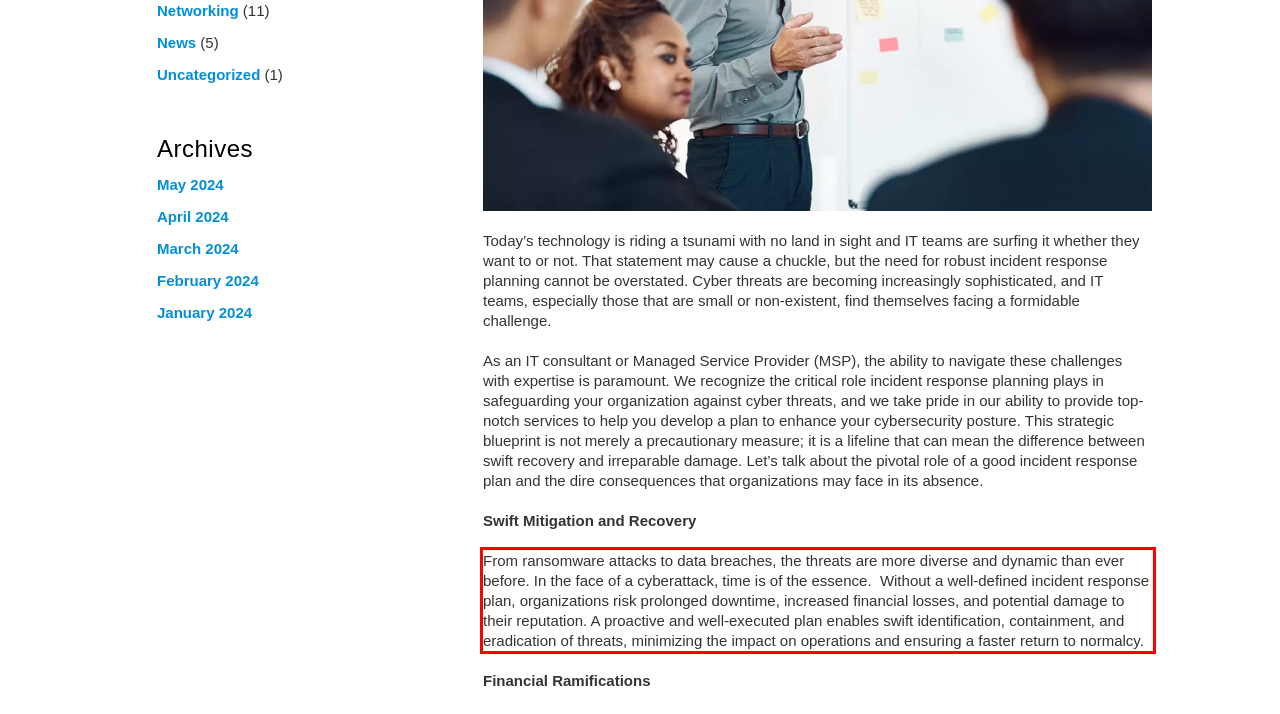Please examine the screenshot of the webpage and read the text present within the red rectangle bounding box.

From ransomware attacks to data breaches, the threats are more diverse and dynamic than ever before. In the face of a cyberattack, time is of the essence. Without a well-defined incident response plan, organizations risk prolonged downtime, increased financial losses, and potential damage to their reputation. A proactive and well-executed plan enables swift identification, containment, and eradication of threats, minimizing the impact on operations and ensuring a faster return to normalcy.